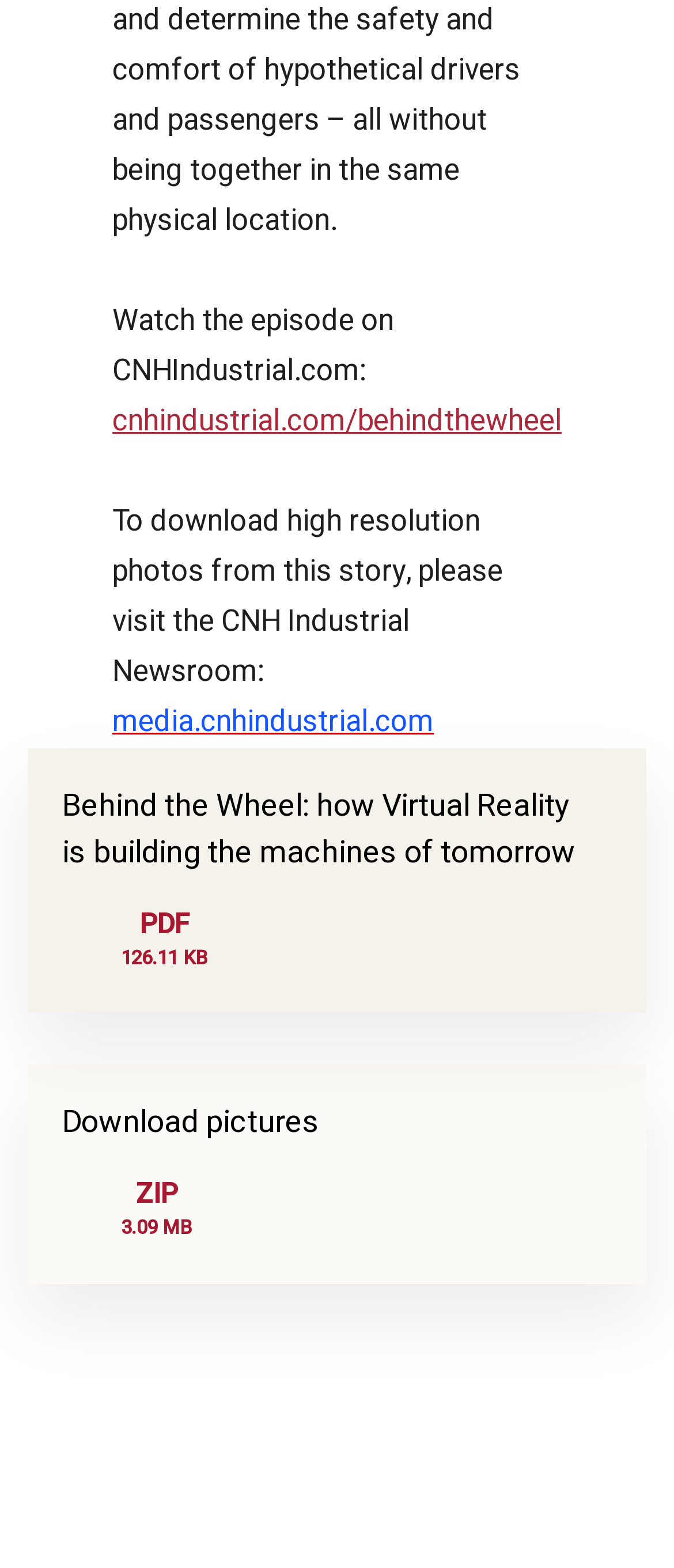What is the topic of the webpage?
Using the image, elaborate on the answer with as much detail as possible.

The topic of the webpage can be inferred from the heading element with the text 'Behind the Wheel: how Virtual Reality is building the machines of tomorrow' which has a bounding box of [0.092, 0.499, 0.882, 0.558]. The topic is related to Virtual Reality.